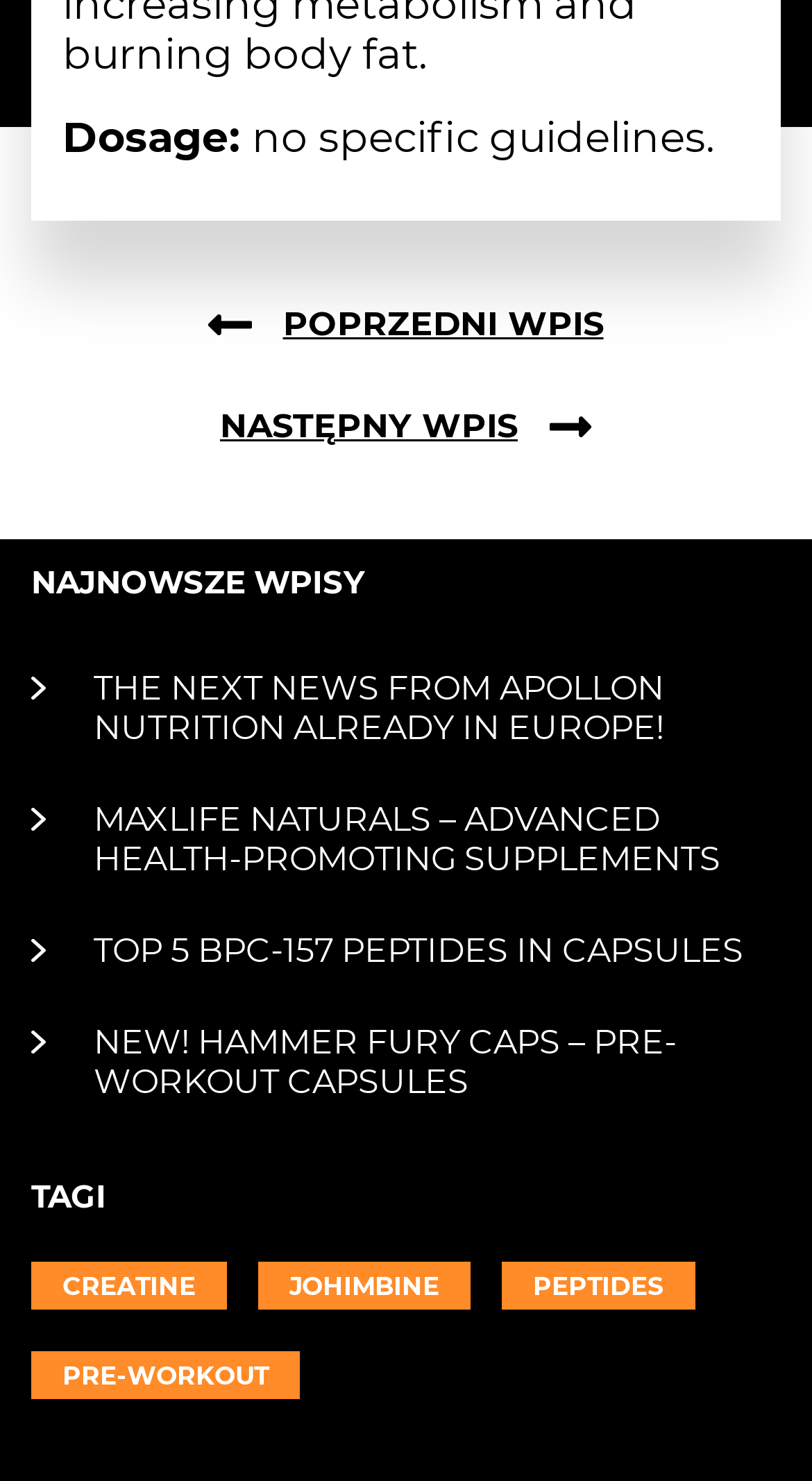How many news articles are listed on the webpage?
Please ensure your answer to the question is detailed and covers all necessary aspects.

I found the news articles by looking at the links under the 'NAJNOWSZE WPISY' heading. There are four links: 'THE NEXT NEWS FROM APOLLON NUTRITION ALREADY IN EUROPE!', 'MAXLIFE NATURALS – ADVANCED HEALTH-PROMOTING SUPPLEMENTS', 'TOP 5 BPC-157 PEPTIDES IN CAPSULES', and 'NEW! HAMMER FURY CAPS – PRE-WORKOUT CAPSULES', which suggests that there are 4 news articles listed on the webpage.